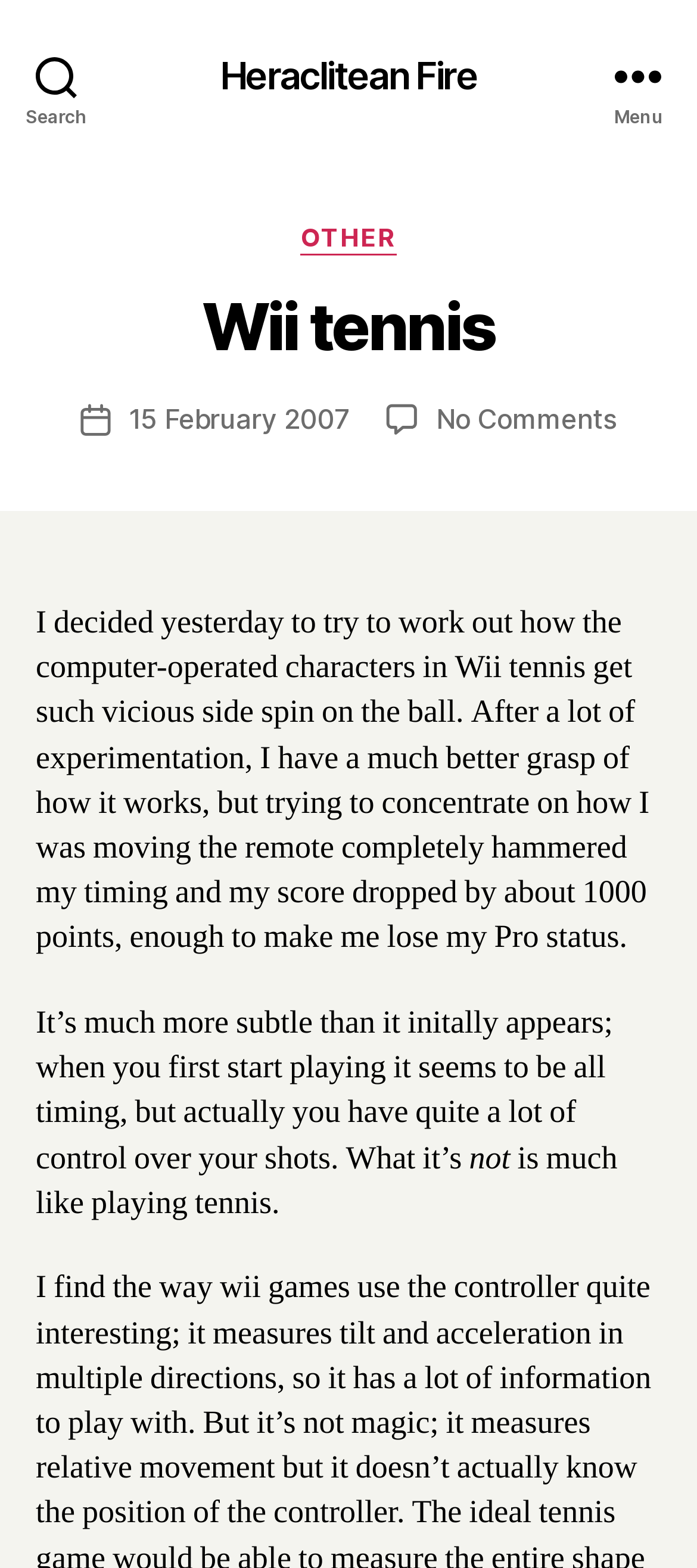Describe all significant elements and features of the webpage.

The webpage is about Wii tennis, with a focus on the author's experience and analysis of the game. At the top left, there is a search button, and next to it, a link to "Heraclitean Fire". On the top right, there is a menu button. 

Below the menu button, there is a header section that contains several elements. A "Categories" label is located near the center, with a link to "OTHER" to its left. The title "Wii tennis" is prominently displayed, taking up most of the width. Below the title, there is a section with information about the post author, "Harry", and the post date, "15 February 2007". 

There is also a link to "No Comments on Wii tennis" in this section. The main content of the webpage is a passage of text that discusses the author's experience playing Wii tennis, including their observations about the game's mechanics and their own performance. The text is divided into three paragraphs, with the first paragraph taking up most of the space.